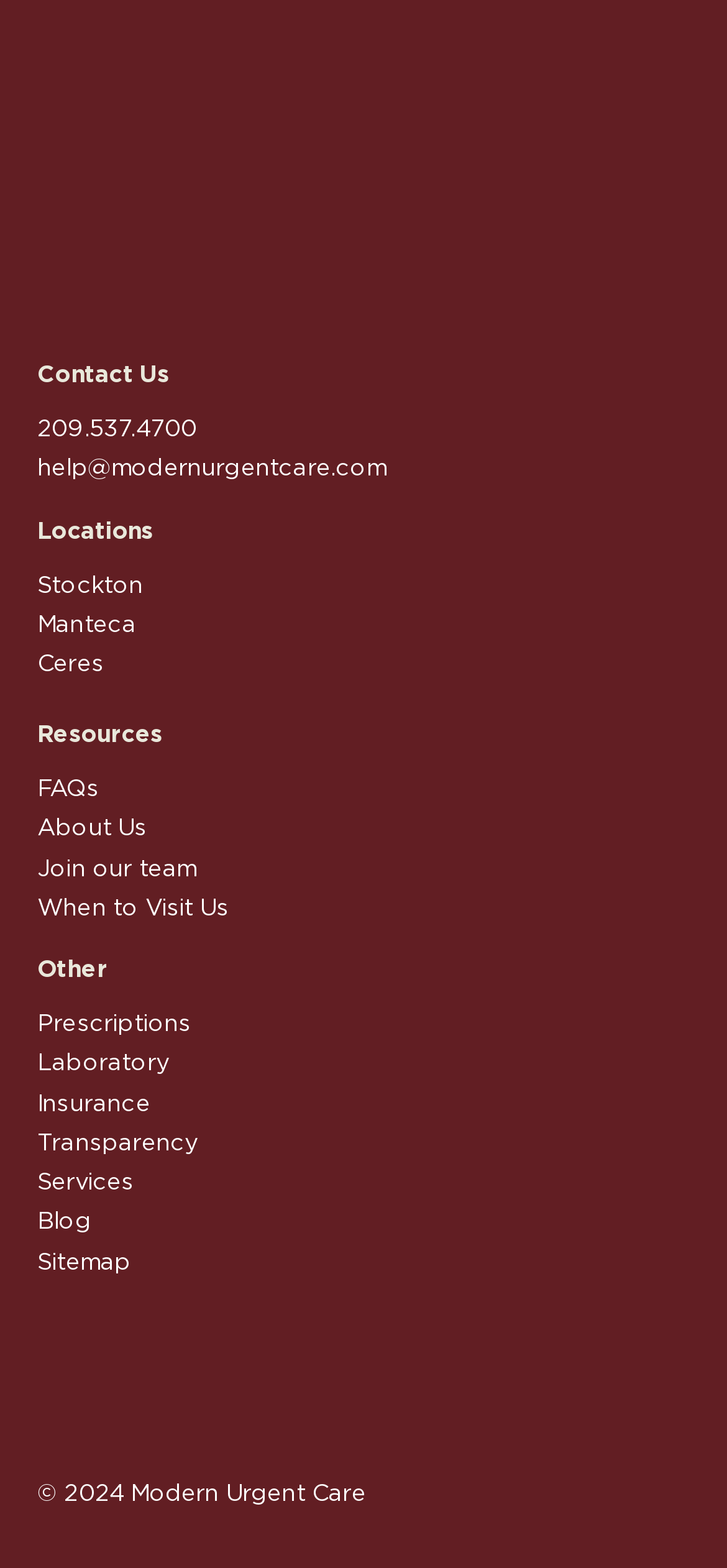How many links are under 'Other'?
Look at the image and answer the question using a single word or phrase.

6